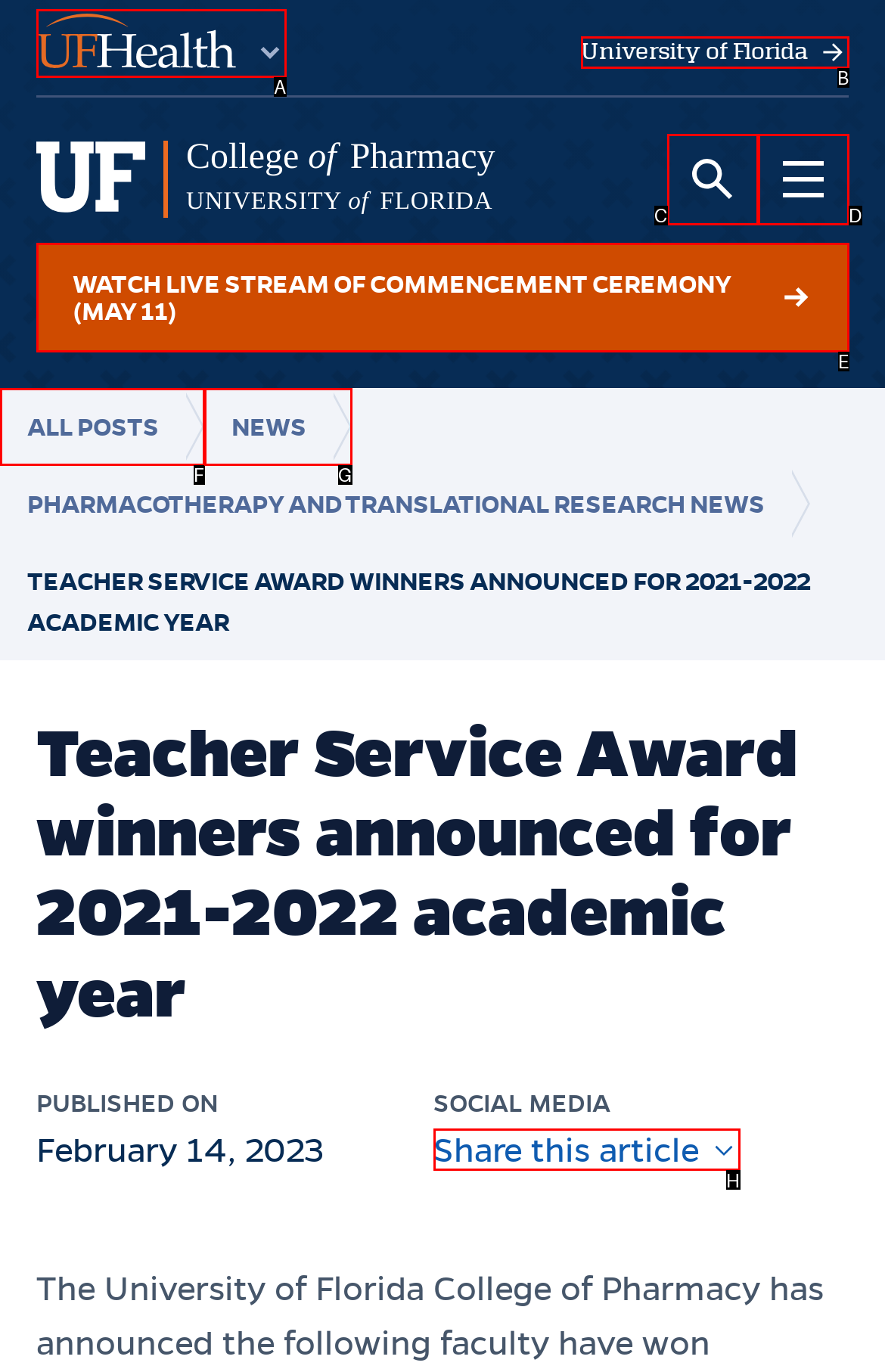Determine which HTML element corresponds to the description: Open Main Menu. Provide the letter of the correct option.

D